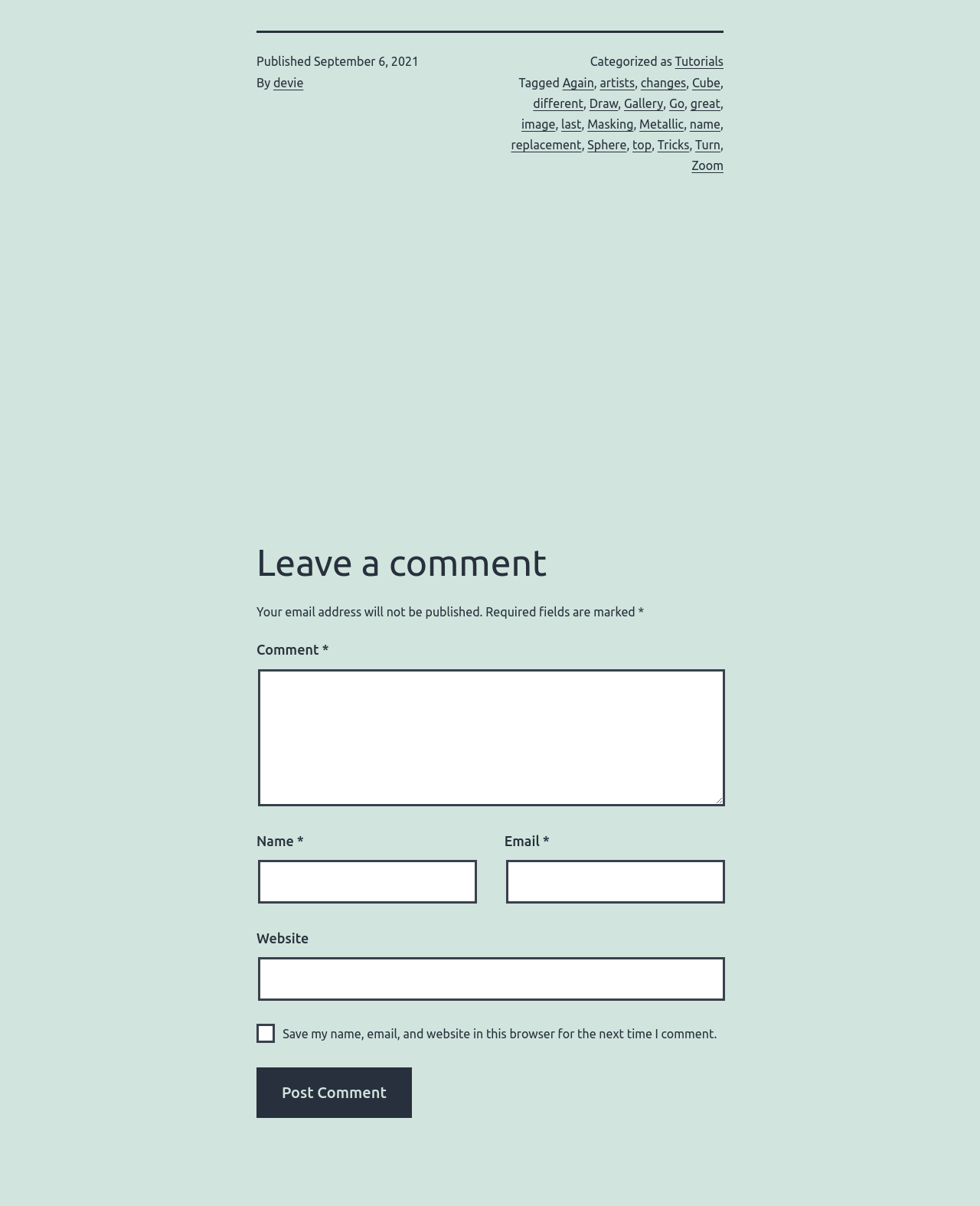Determine the bounding box coordinates for the area that should be clicked to carry out the following instruction: "Type your comment".

[0.263, 0.555, 0.74, 0.668]